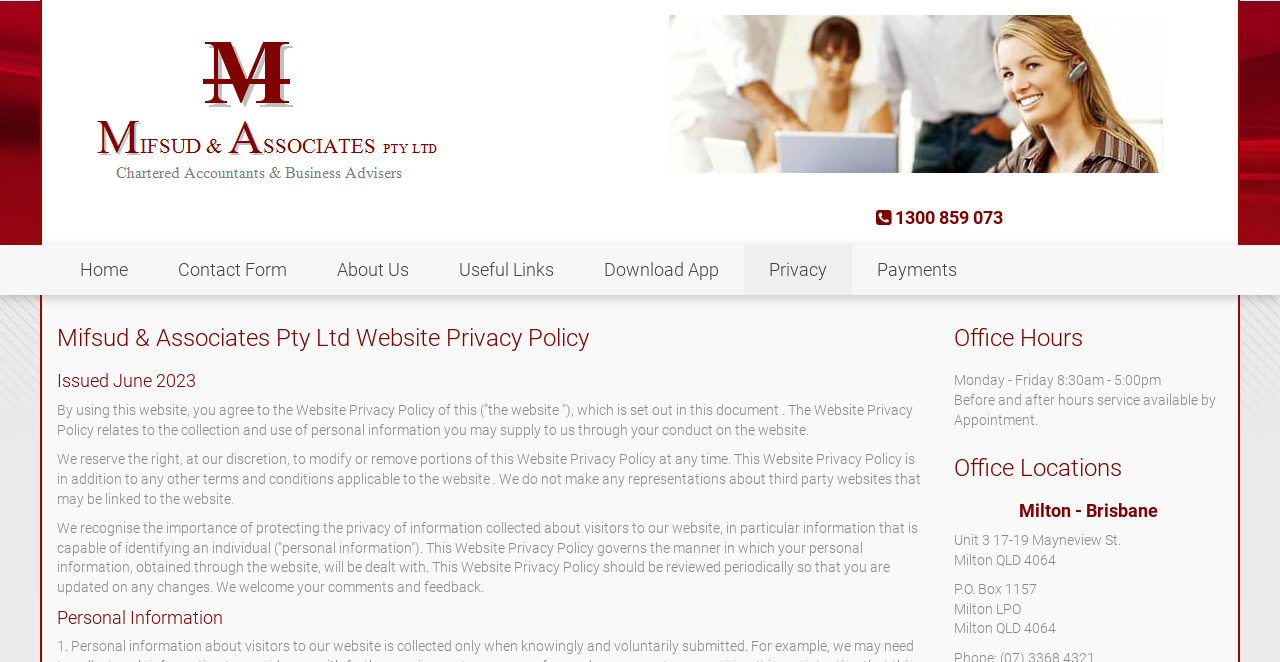Determine the bounding box coordinates of the element's region needed to click to follow the instruction: "Click the About Us link". Provide these coordinates as four float numbers between 0 and 1, formatted as [left, top, right, bottom].

[0.244, 0.37, 0.339, 0.446]